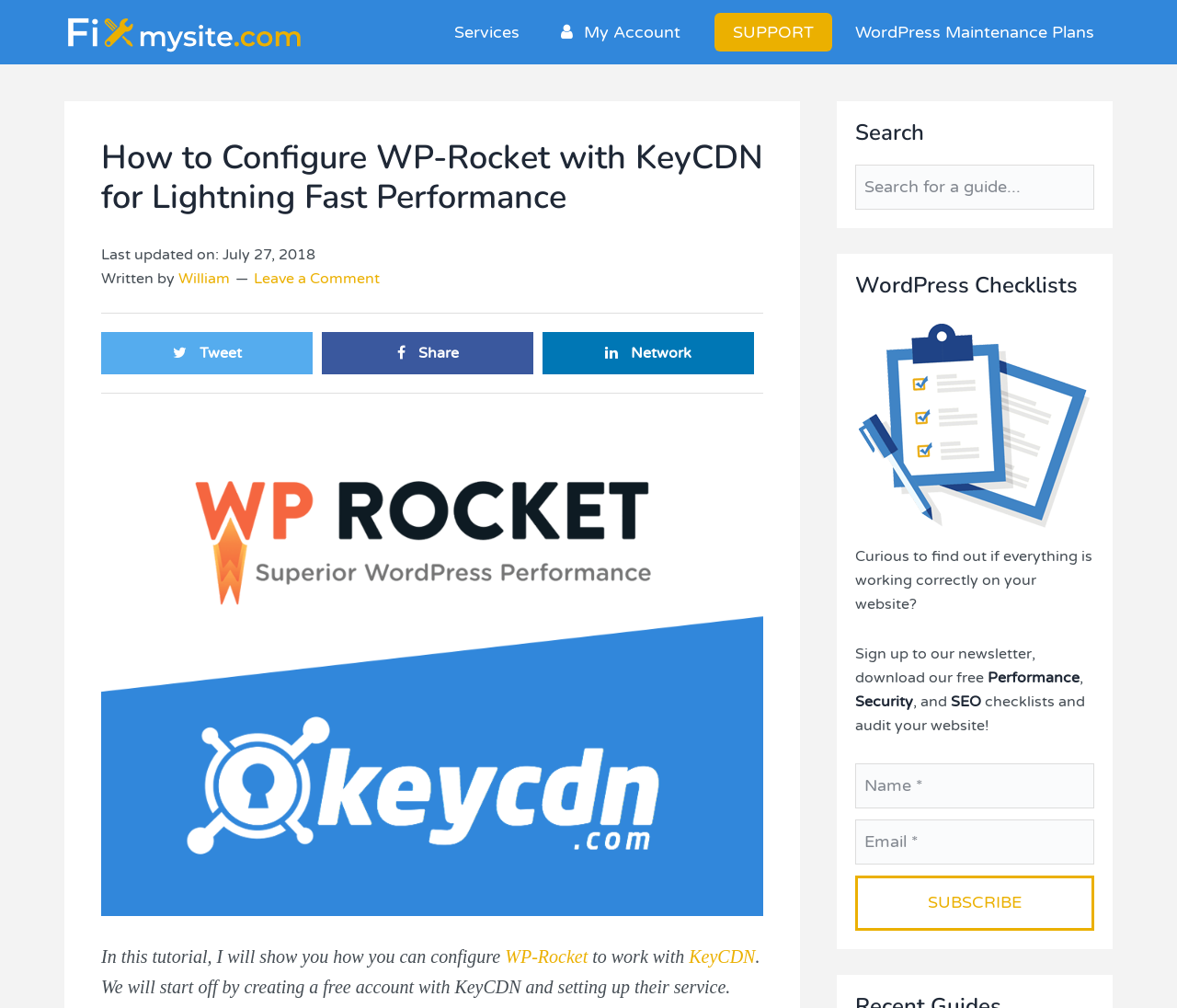Answer the question below in one word or phrase:
What is the purpose of the search box?

Search for a guide